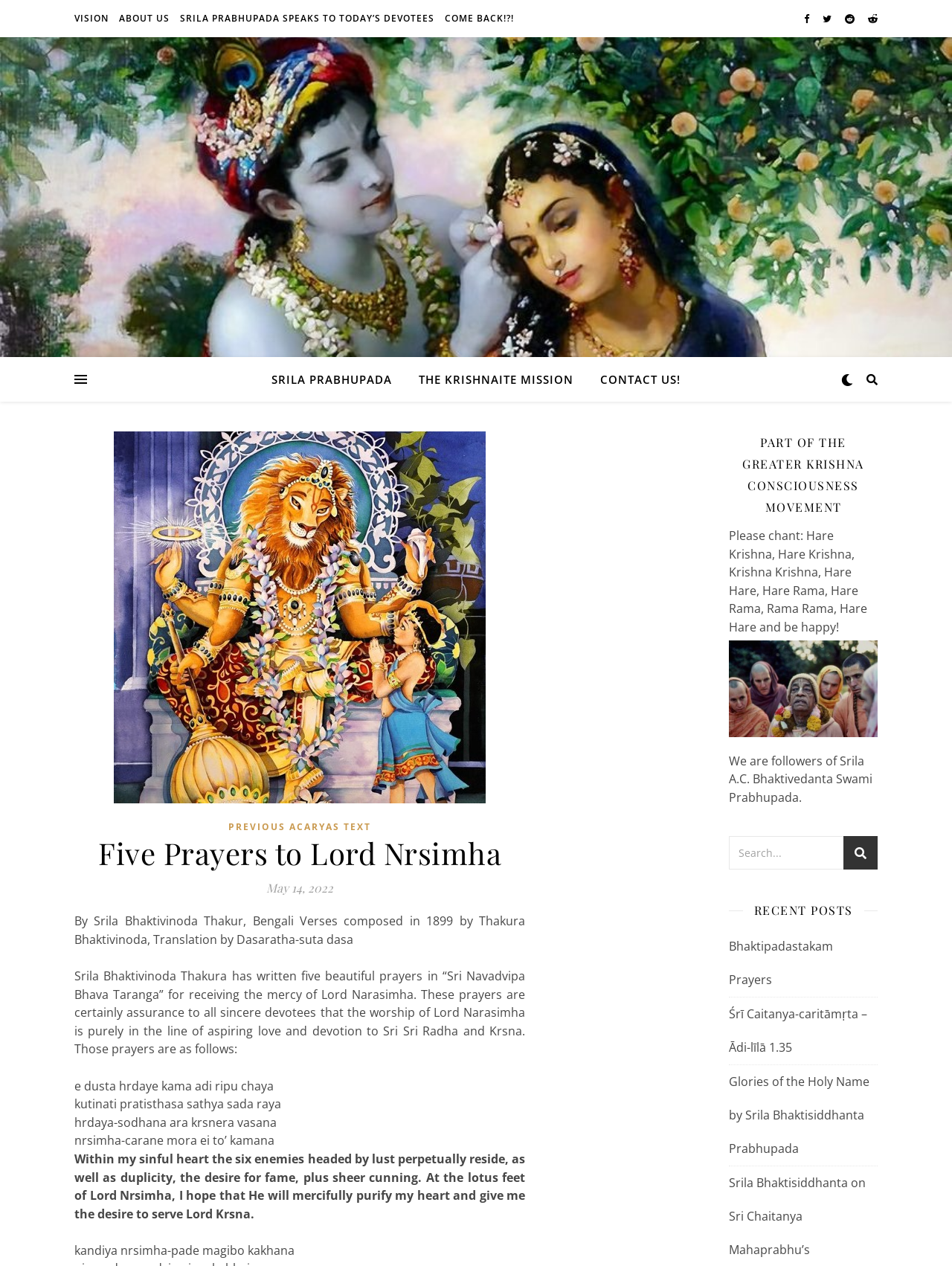Write a detailed summary of the webpage, including text, images, and layout.

This webpage is dedicated to the topic of "Five Prayers to Lord Nrsimha" by Srila Bhaktivinoda Thakura. At the top of the page, there are five social media links and a navigation menu with links to "VISION", "ABOUT US", "SRILA PRABHUPADA SPEAKS TO TODAY’S DEVOTEES", and "COME BACK!?!". Below the navigation menu, there is a table with three links: "SRILA PRABHUPADA", "THE KRISHNAITE MISSION", and "CONTACT US!".

The main content of the page is divided into two sections. The first section has a heading "Five Prayers to Lord Nrsimha" and a subheading "May 14, 2022". Below the subheading, there is a paragraph of text that introduces the five prayers written by Srila Bhaktivinoda Thakura. The prayers are presented in Bengali verses with their translations. Each prayer is displayed in a separate line, with the Bengali verse followed by its translation.

The second section of the main content has a heading "PART OF THE GREATER KRISHNA CONSCIOUSNESS MOVEMENT". Below this heading, there is a call to action to chant the Hare Krishna mantra, followed by a statement that the website is part of the Krishna consciousness movement and that the followers are devotees of Srila A.C. Bhaktivedanta Swami Prabhupada. There is also a search box and a list of recent posts with links to other articles, including "Bhaktipadastakam Prayers", "Śrī Caitanya-caritāmṛta – Ādi-līlā 1.35", and "Glories of the Holy Name by Srila Bhaktisiddhanta Prabhupada".